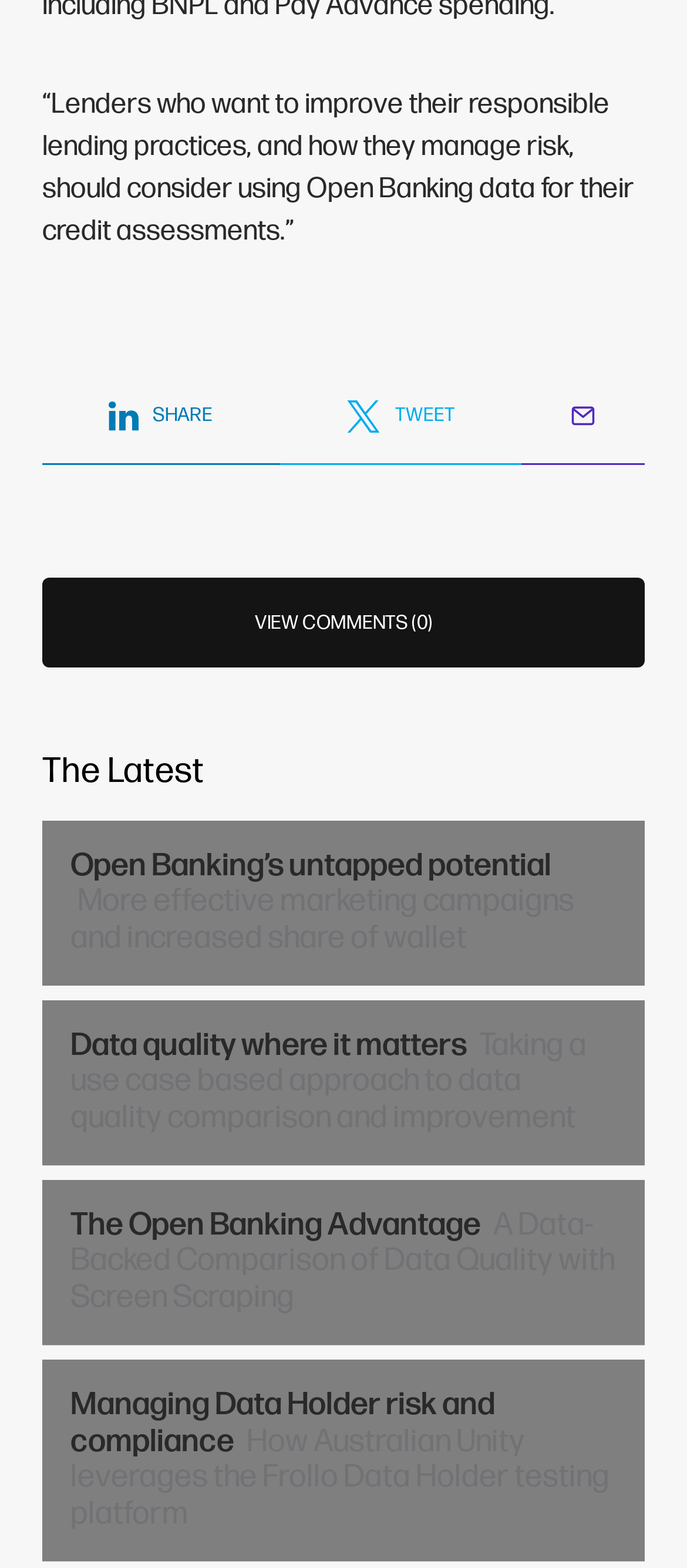What is the focus of the 'The Latest' section?
Please look at the screenshot and answer using one word or phrase.

Open Banking news